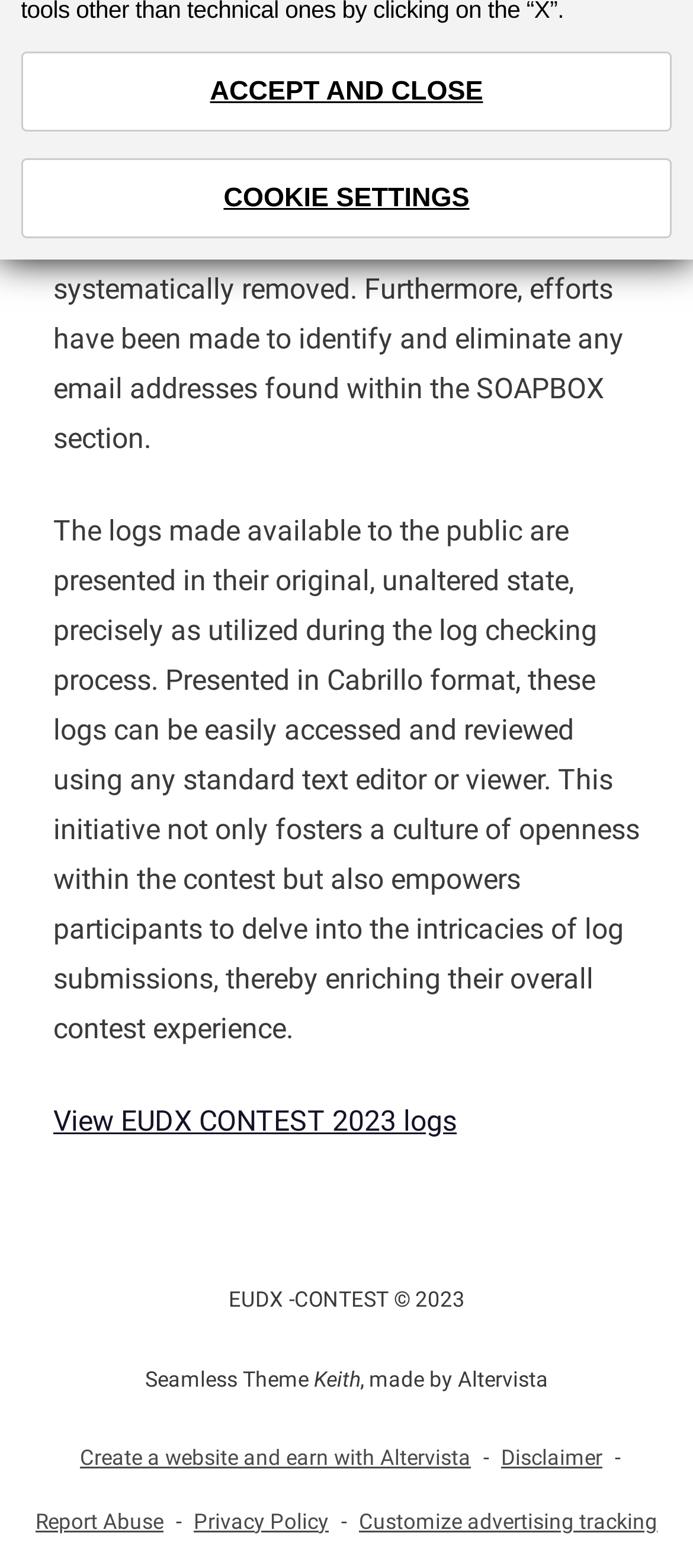Determine the bounding box for the UI element described here: "View EUDX CONTEST 2023 logs".

[0.077, 0.704, 0.659, 0.725]